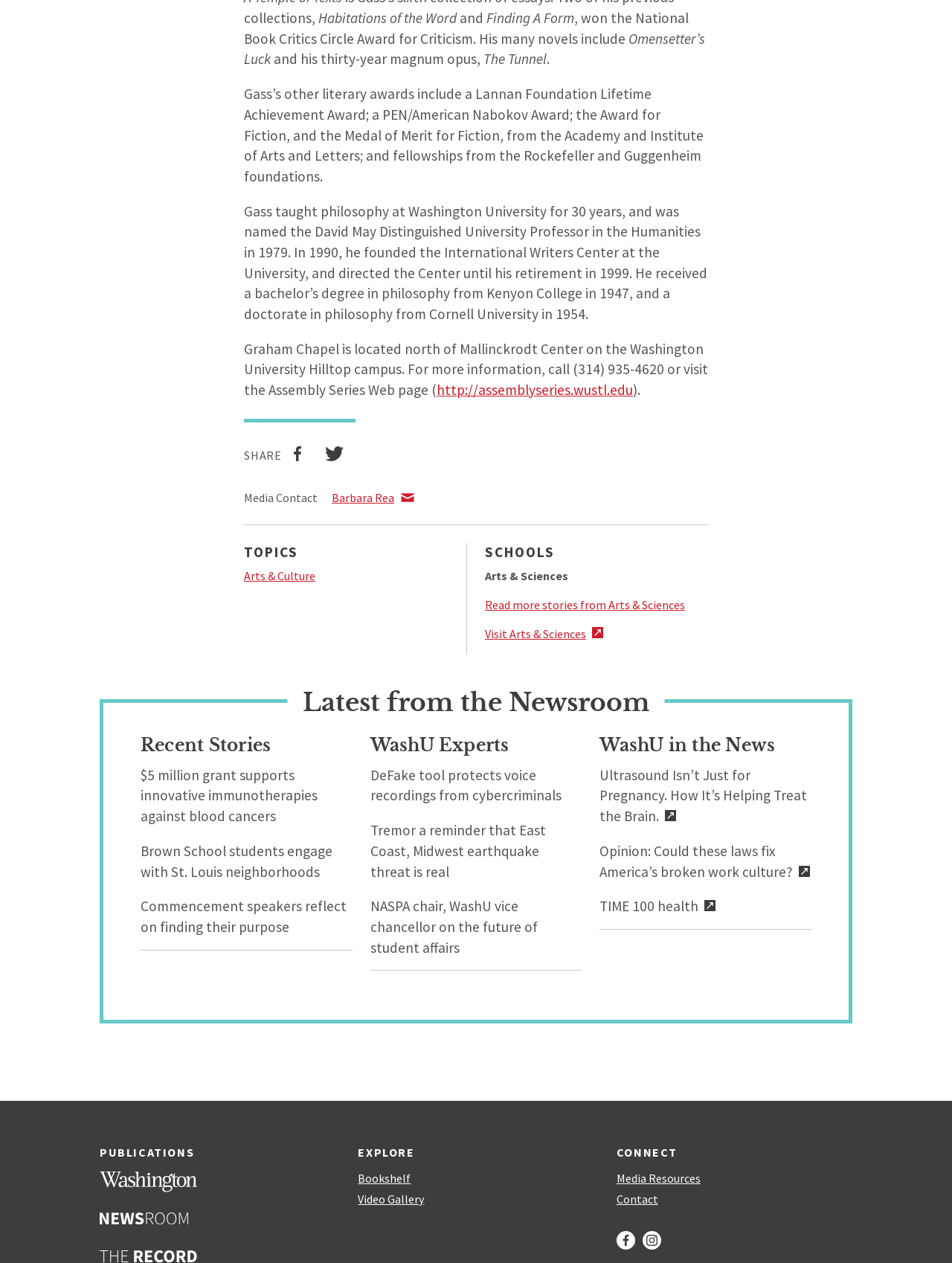Refer to the screenshot and answer the following question in detail:
What is the name of the magazine mentioned in the 'PUBLICATIONS' section?

In the 'PUBLICATIONS' section, there is a link to 'Washington Magazine'.